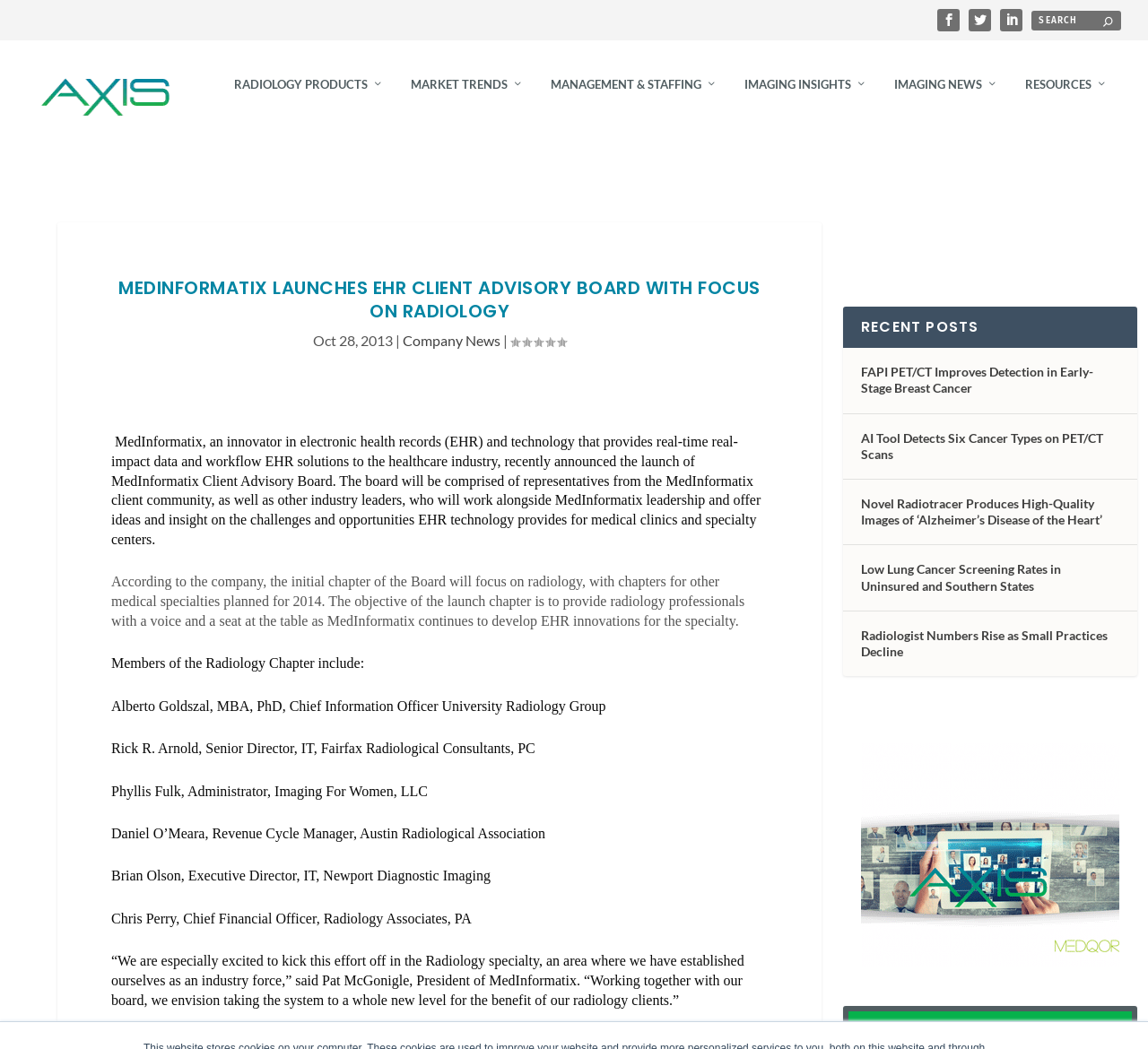Identify the webpage's primary heading and generate its text.

MEDINFORMATIX LAUNCHES EHR CLIENT ADVISORY BOARD WITH FOCUS ON RADIOLOGY